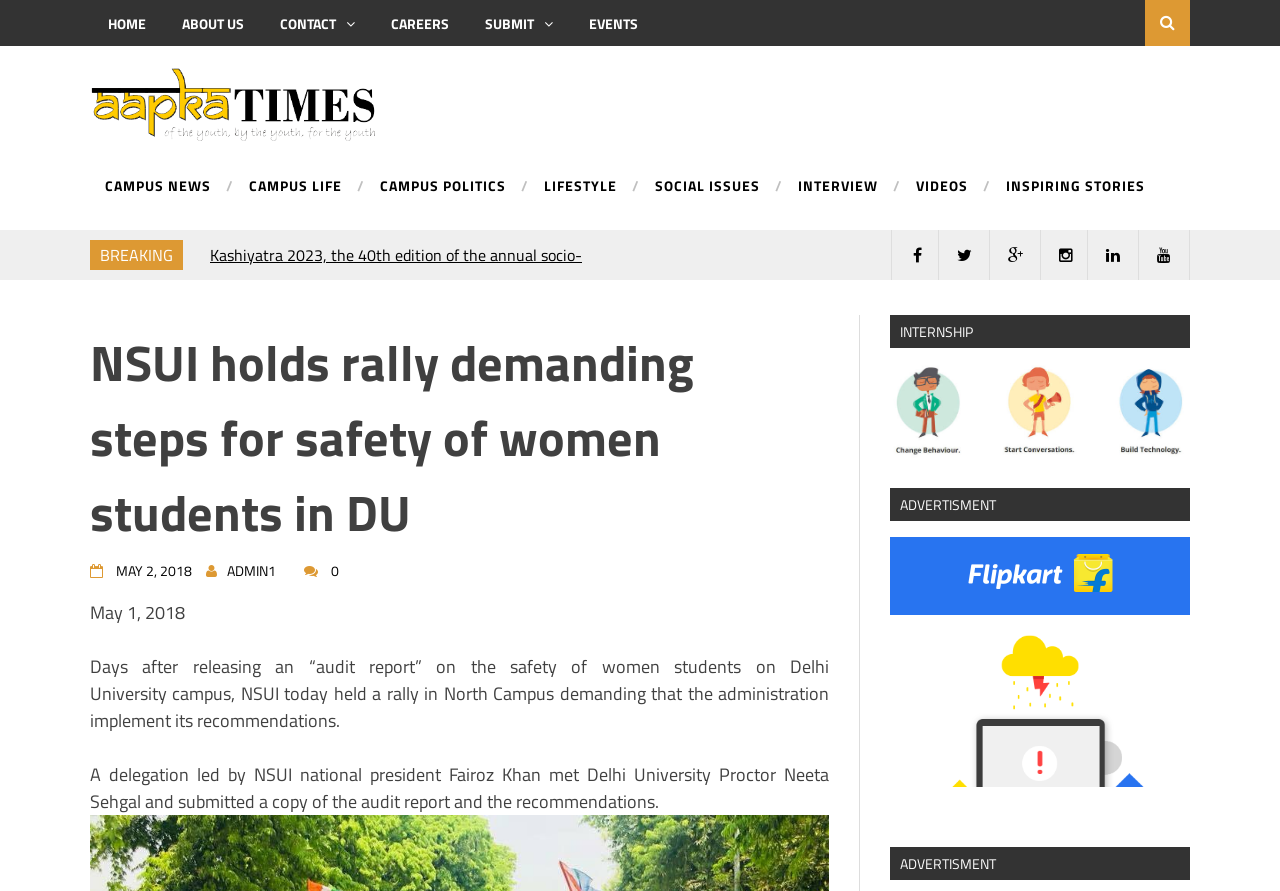Locate the bounding box coordinates of the clickable region necessary to complete the following instruction: "View the first news article". Provide the coordinates in the format of four float numbers between 0 and 1, i.e., [left, top, right, bottom].

[0.164, 0.273, 0.464, 0.38]